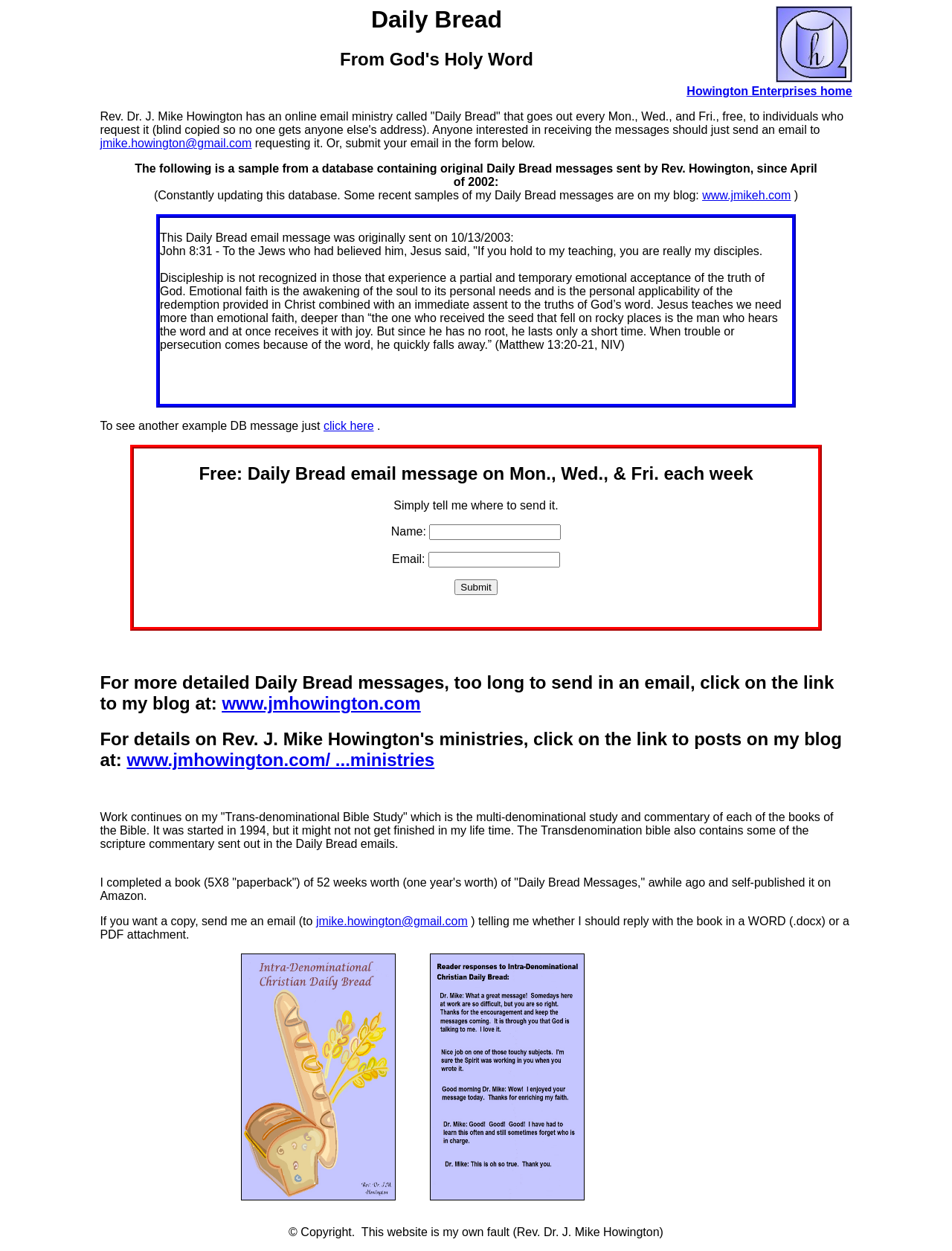Please determine the bounding box coordinates of the area that needs to be clicked to complete this task: 'Click the 'Howington Enterprises home' link'. The coordinates must be four float numbers between 0 and 1, formatted as [left, top, right, bottom].

[0.721, 0.068, 0.895, 0.078]